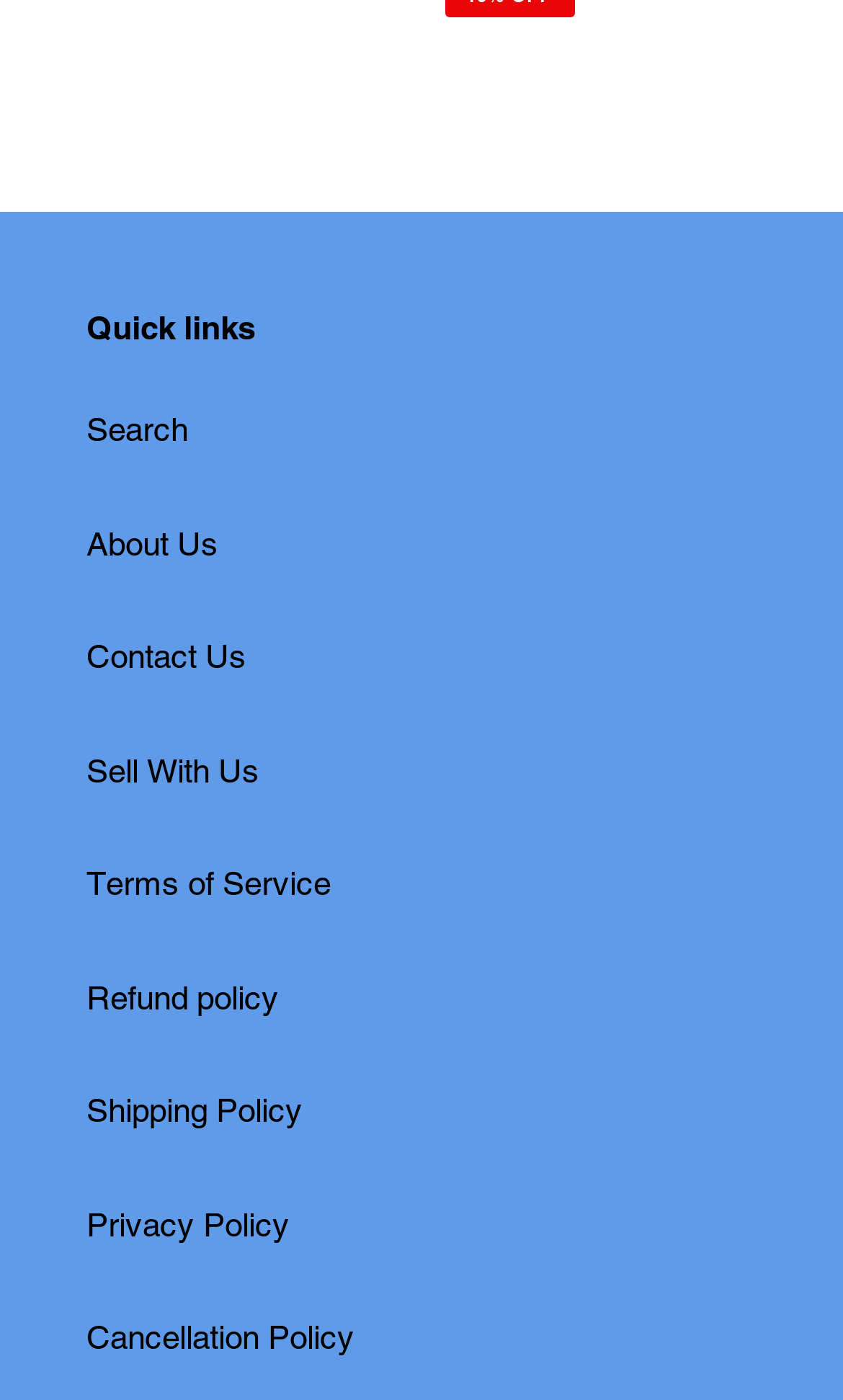Kindly determine the bounding box coordinates for the area that needs to be clicked to execute this instruction: "Sell products on the website".

[0.103, 0.537, 0.308, 0.563]